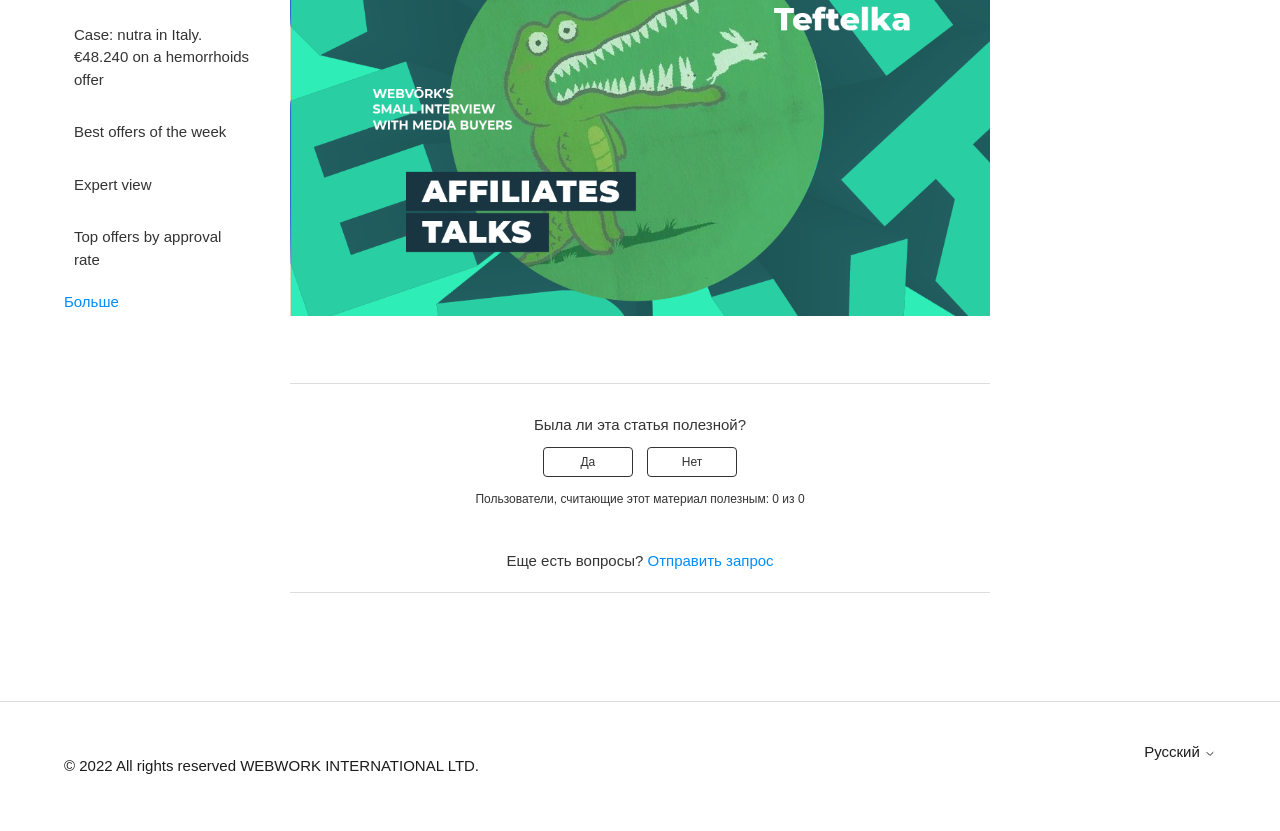Identify the bounding box coordinates for the UI element described by the following text: "Больше". Provide the coordinates as four float numbers between 0 and 1, in the format [left, top, right, bottom].

[0.05, 0.353, 0.093, 0.373]